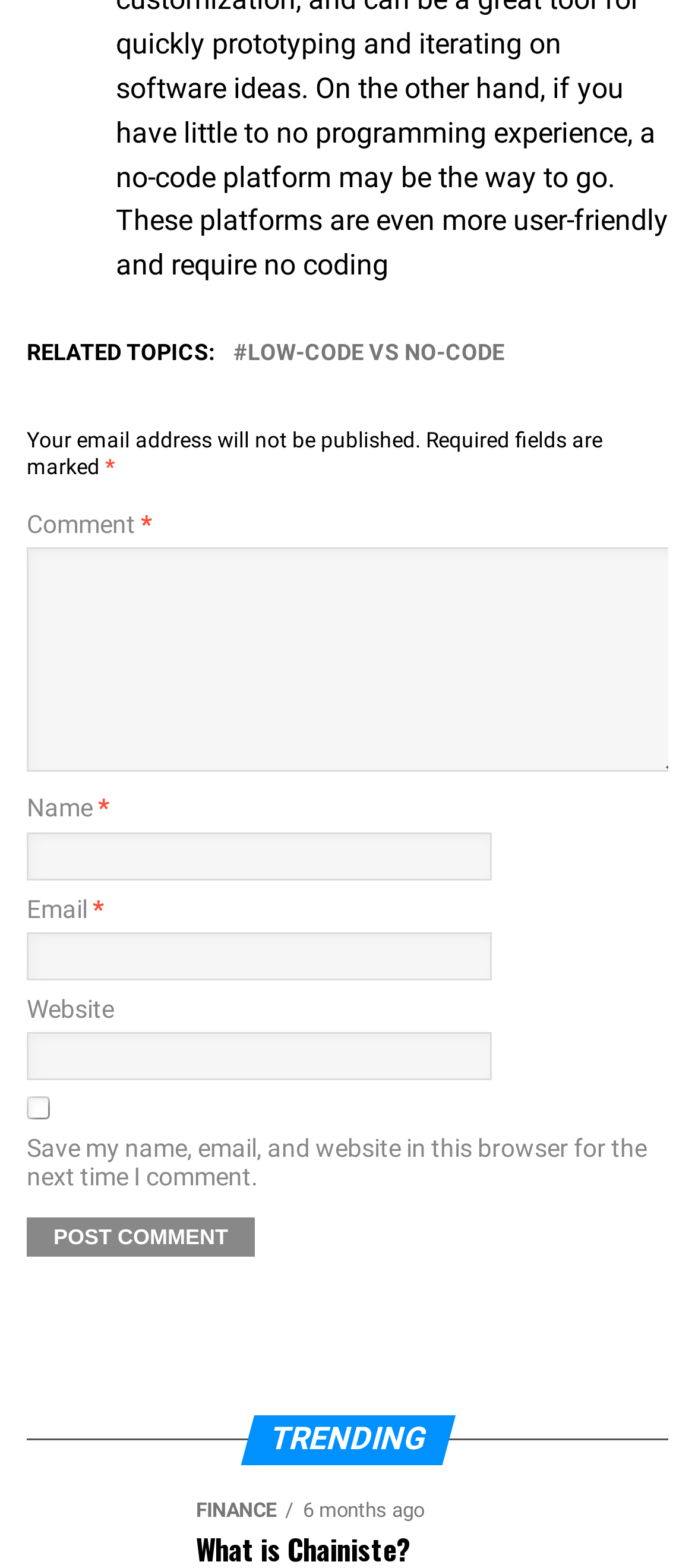What is required to submit a comment?
Carefully analyze the image and provide a detailed answer to the question.

The webpage has fields for name, email, and comment, and all three have an asterisk (*) symbol indicating that they are required fields. This suggests that a user must fill in these fields to submit a comment.